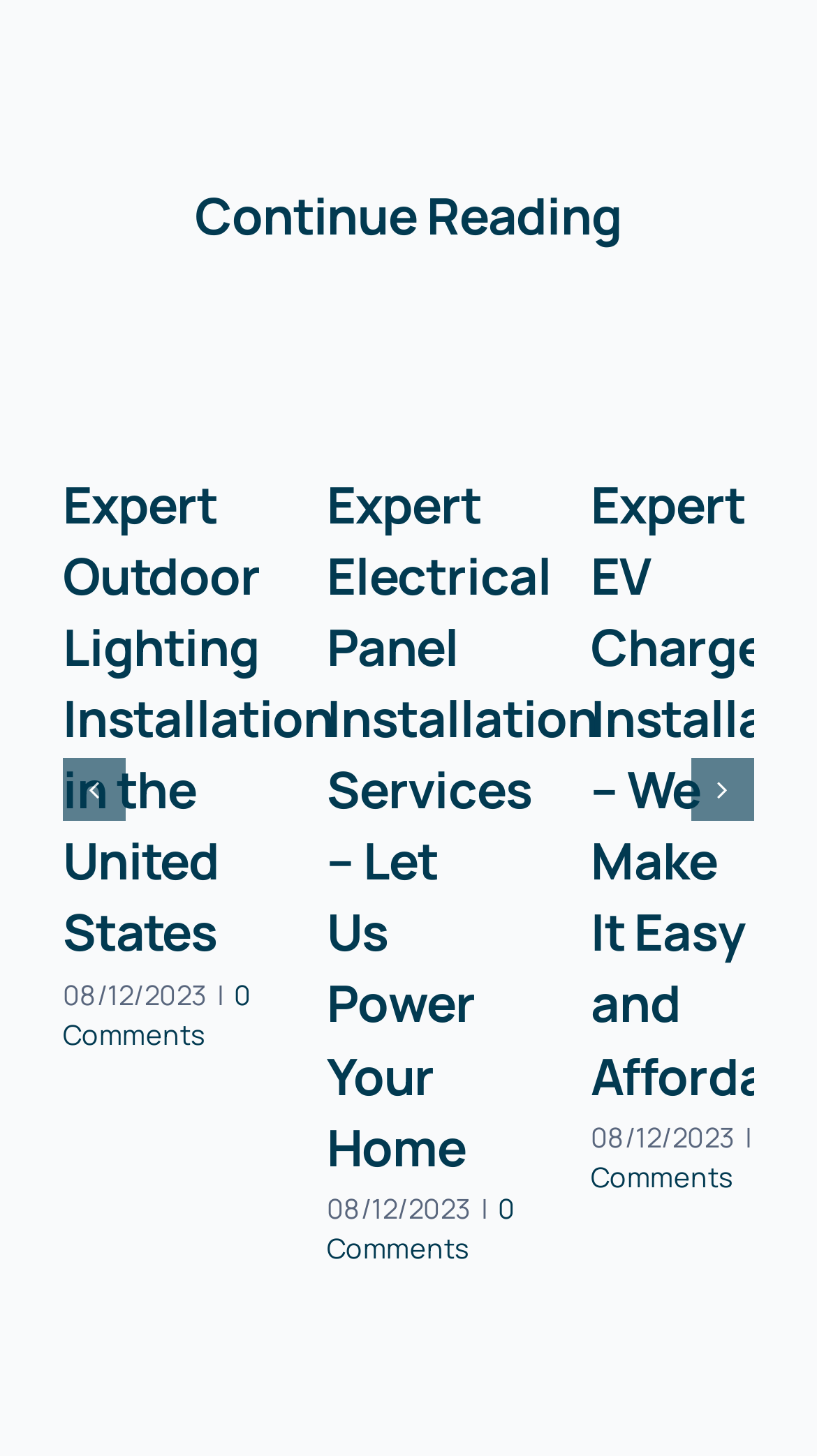Using the information from the screenshot, answer the following question thoroughly:
How many comments does the second article have?

I found the number of comments by looking at the link element with the text '0 Comments' which is located below the heading 'Expert Electrical Panel Installation Services – Let Us Power Your Home'.